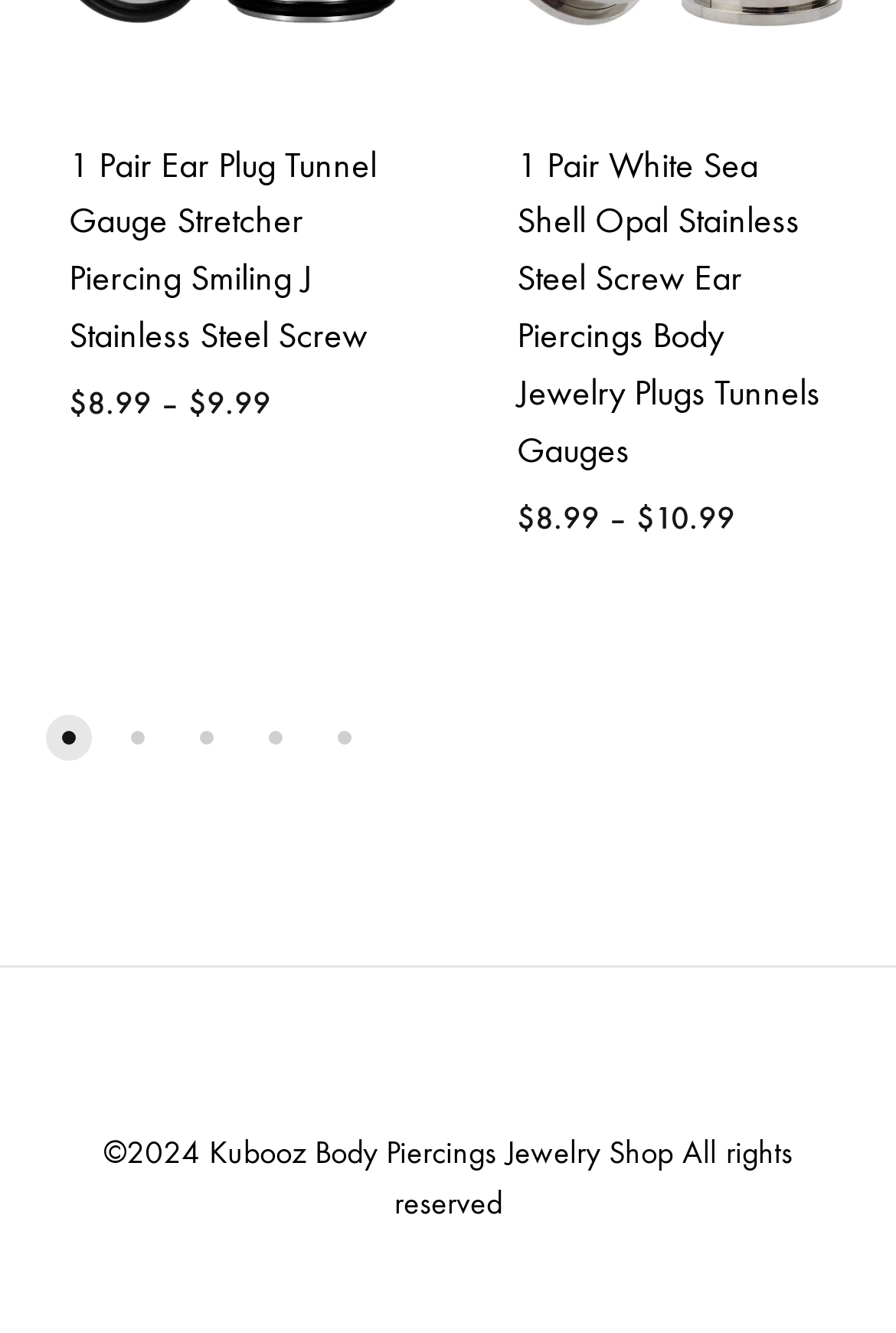Using the description: "Home", determine the UI element's bounding box coordinates. Ensure the coordinates are in the format of four float numbers between 0 and 1, i.e., [left, top, right, bottom].

None